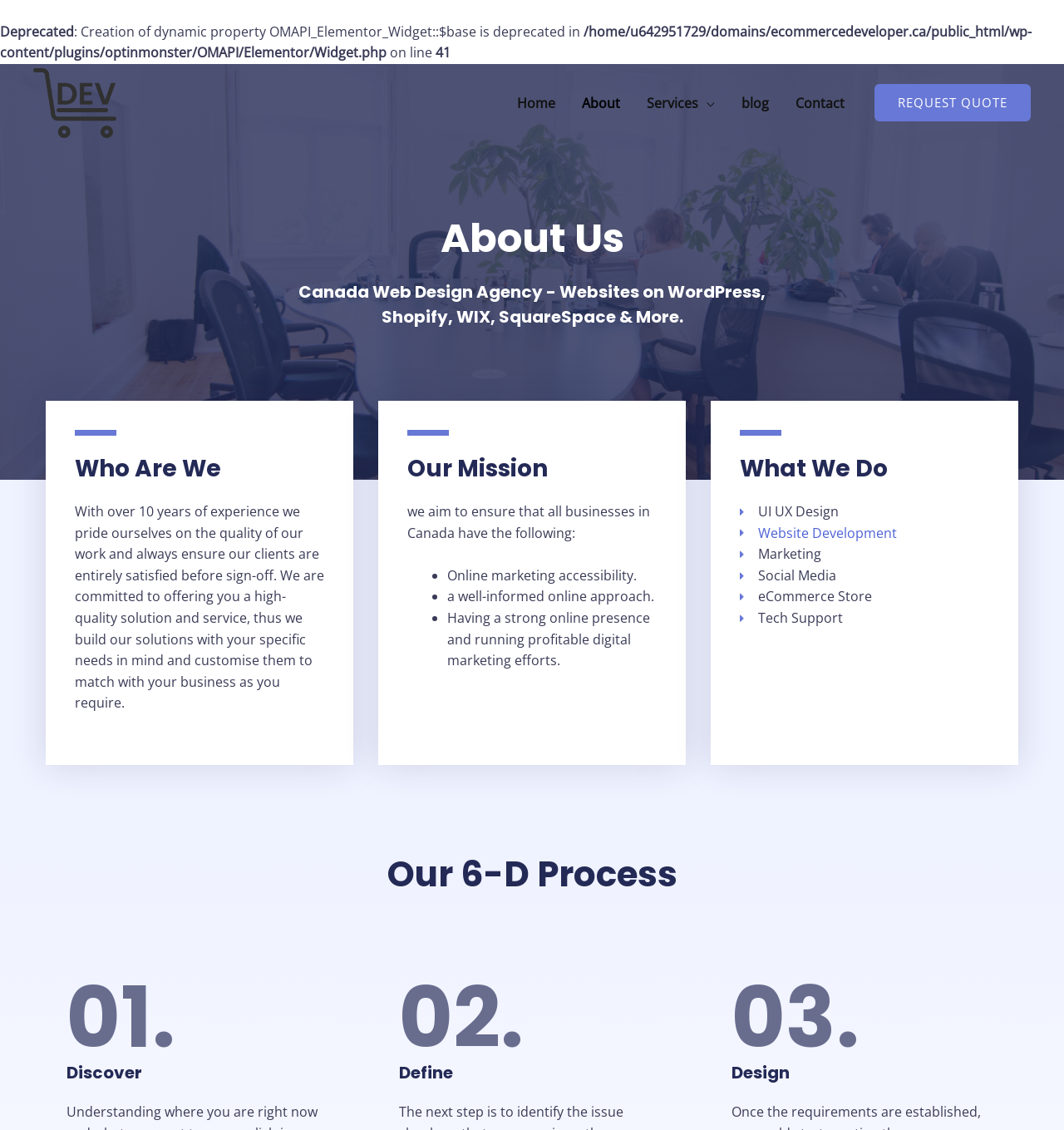Respond to the following question using a concise word or phrase: 
How many navigation links are there?

5